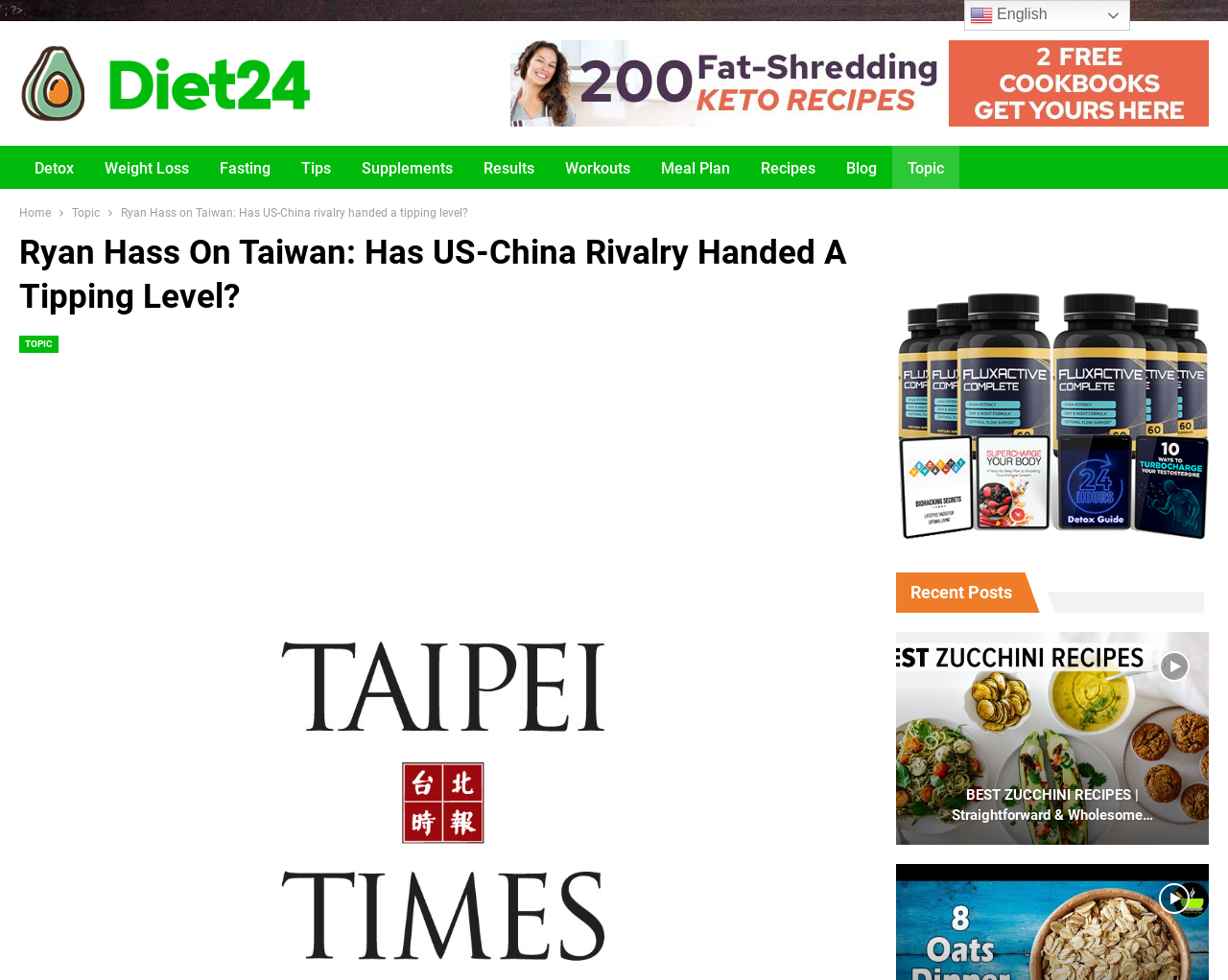Using the elements shown in the image, answer the question comprehensively: What is the text of the first link in the complementary section?

I looked at the link elements within the complementary section and found the first link with the text 'CB Keto Resources (Cookbook Bundle) 728×90'.